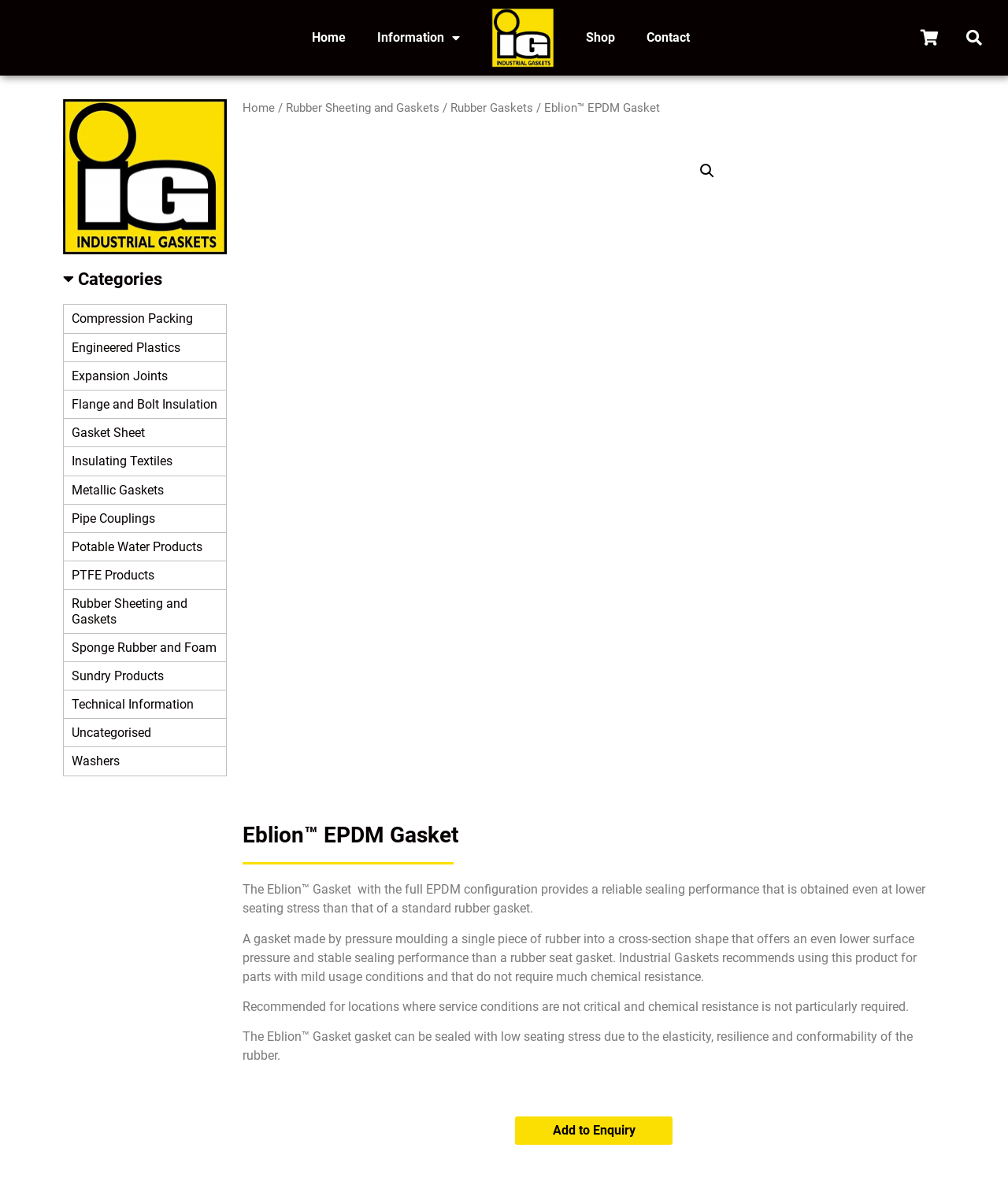Identify the bounding box coordinates for the region to click in order to carry out this instruction: "Click the Information link". Provide the coordinates using four float numbers between 0 and 1, formatted as [left, top, right, bottom].

[0.358, 0.017, 0.472, 0.047]